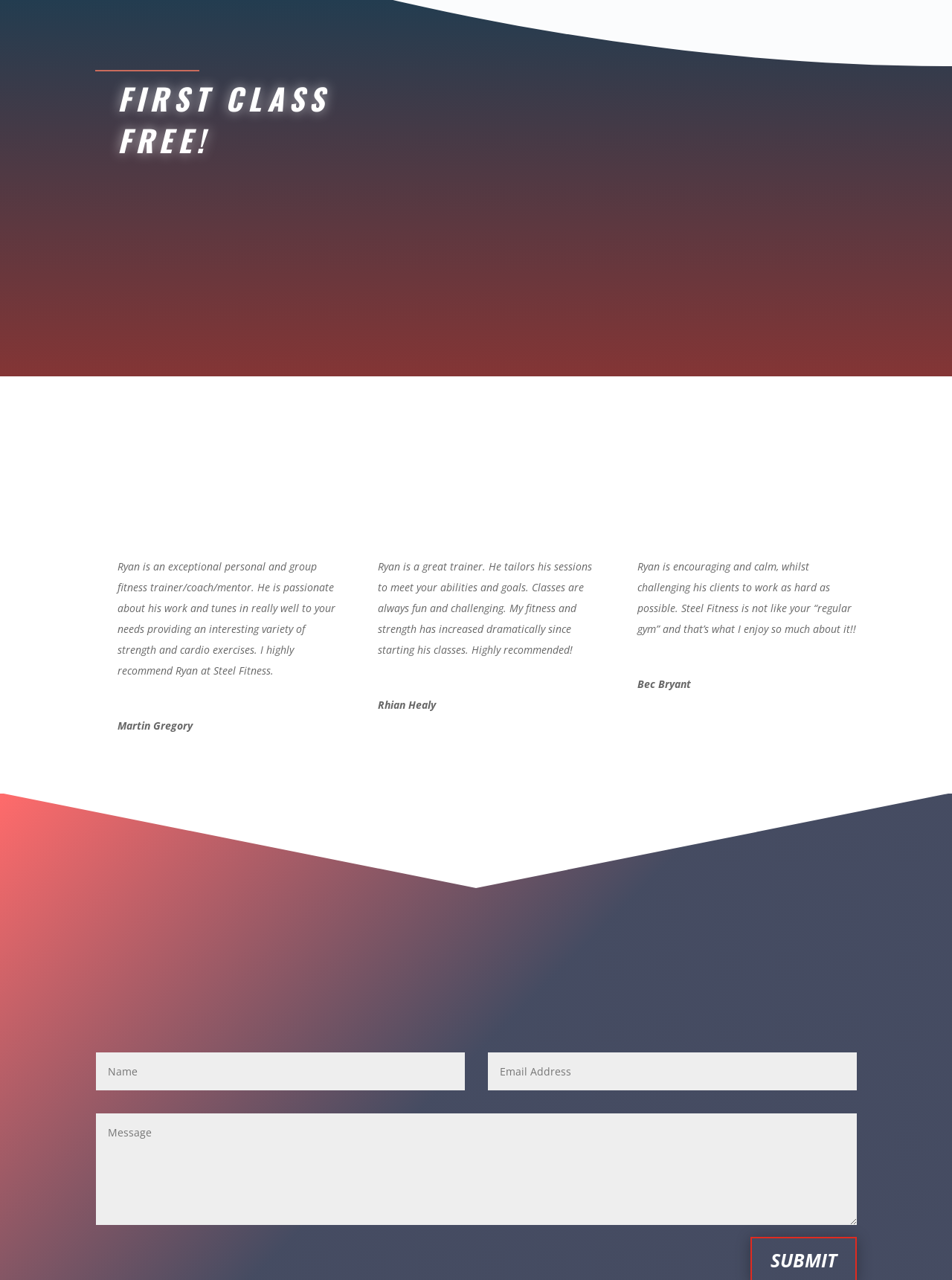Refer to the image and offer a detailed explanation in response to the question: What is the promotion offered by Steel Fitness?

The promotion is mentioned in the heading 'FIRST CLASS FREE!' which is located at the top of the webpage, indicating that new customers can get their first class for free.